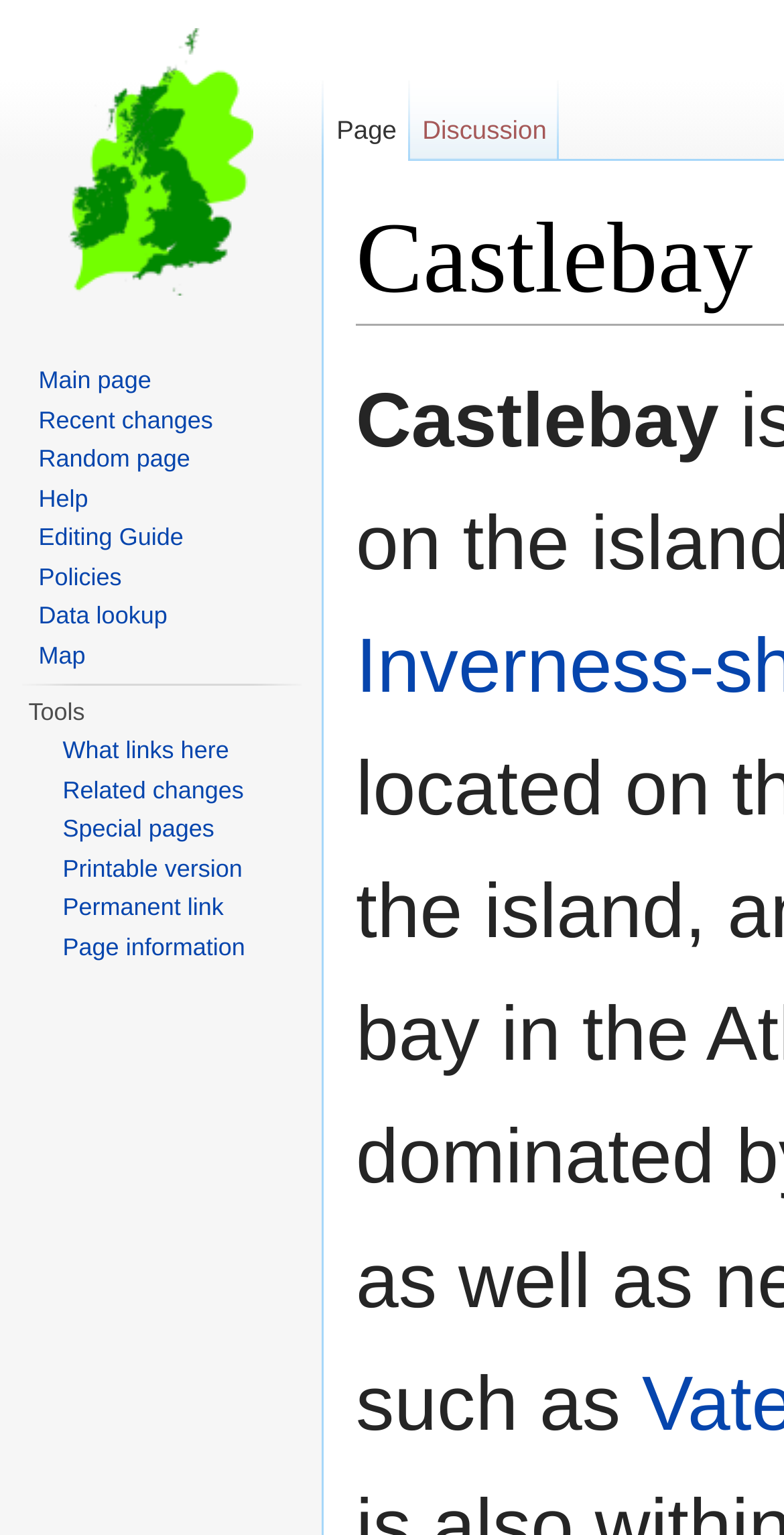What is the text of the first static text element?
Use the information from the screenshot to give a comprehensive response to the question.

The first static text element has bounding box coordinates [0.454, 0.212, 0.602, 0.233] and contains the text 'Jump to:', which can be found in the OCR text attribute of the static text element.